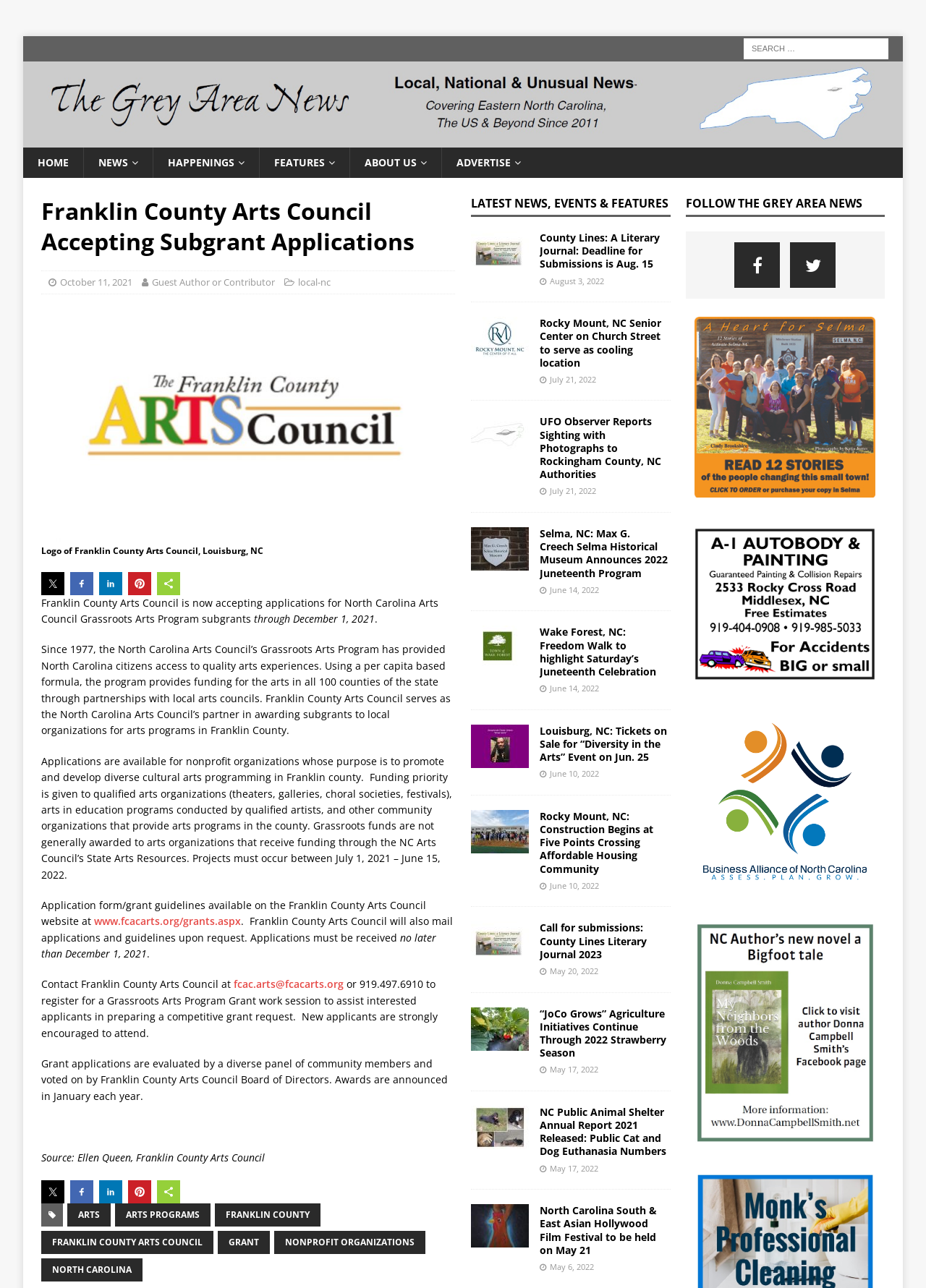Could you identify the text that serves as the heading for this webpage?

Franklin County Arts Council Accepting Subgrant Applications